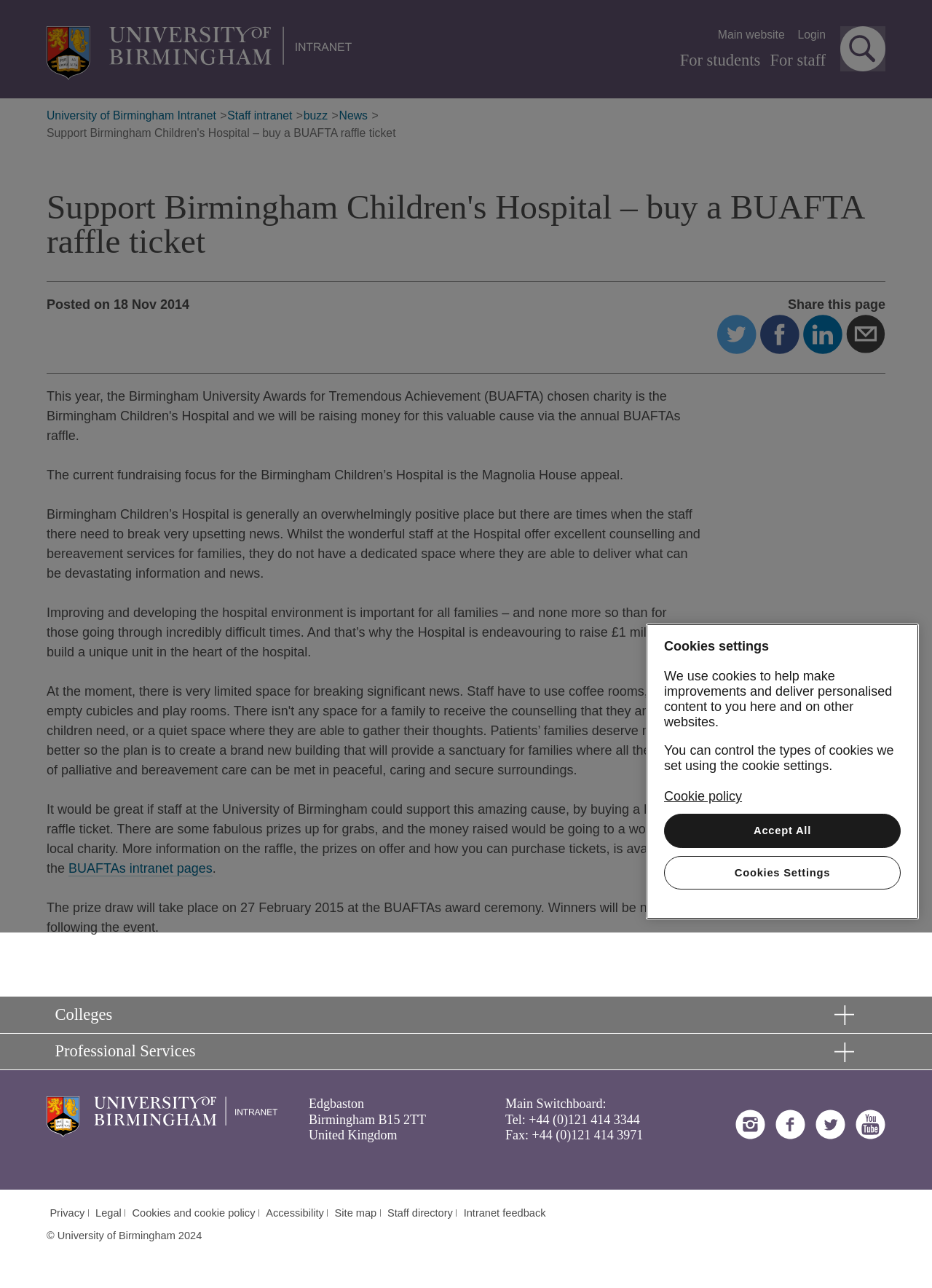Highlight the bounding box coordinates of the element that should be clicked to carry out the following instruction: "Buy a BUAFTA raffle ticket". The coordinates must be given as four float numbers ranging from 0 to 1, i.e., [left, top, right, bottom].

[0.05, 0.097, 0.425, 0.11]